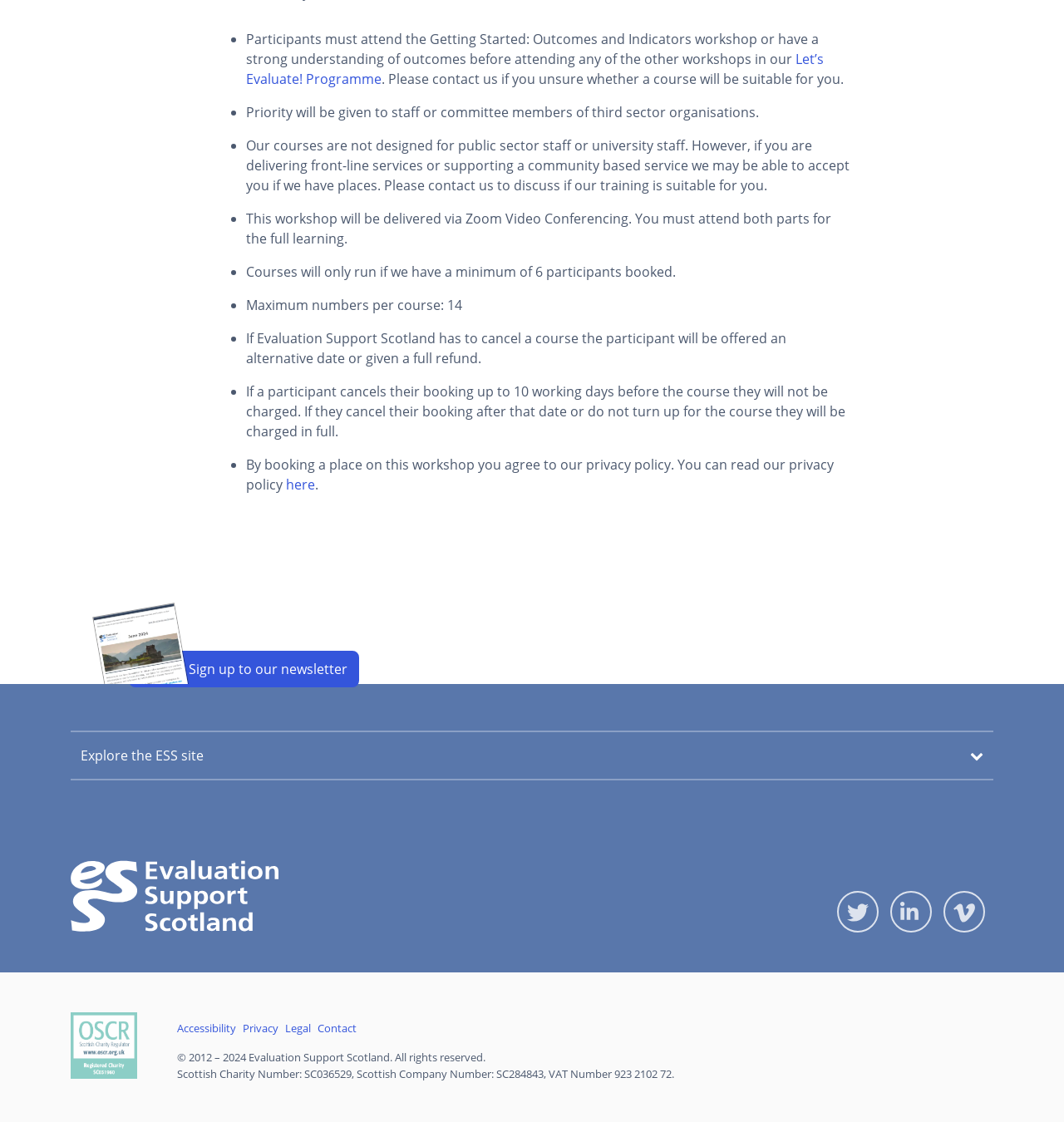From the given element description: "Sign up to our newsletter", find the bounding box for the UI element. Provide the coordinates as four float numbers between 0 and 1, in the order [left, top, right, bottom].

[0.121, 0.58, 0.338, 0.613]